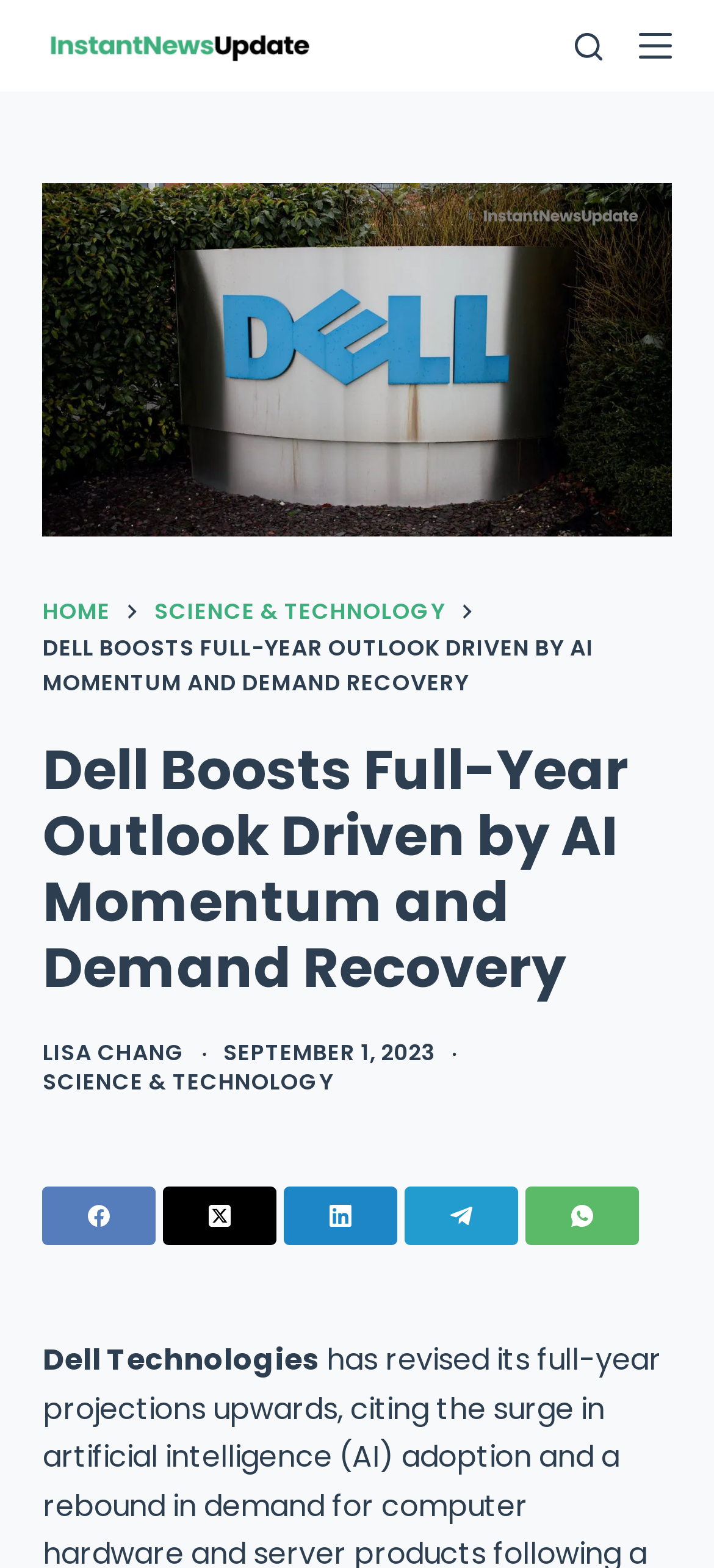Please locate the bounding box coordinates of the element's region that needs to be clicked to follow the instruction: "Click the search button". The bounding box coordinates should be provided as four float numbers between 0 and 1, i.e., [left, top, right, bottom].

[0.804, 0.02, 0.843, 0.038]